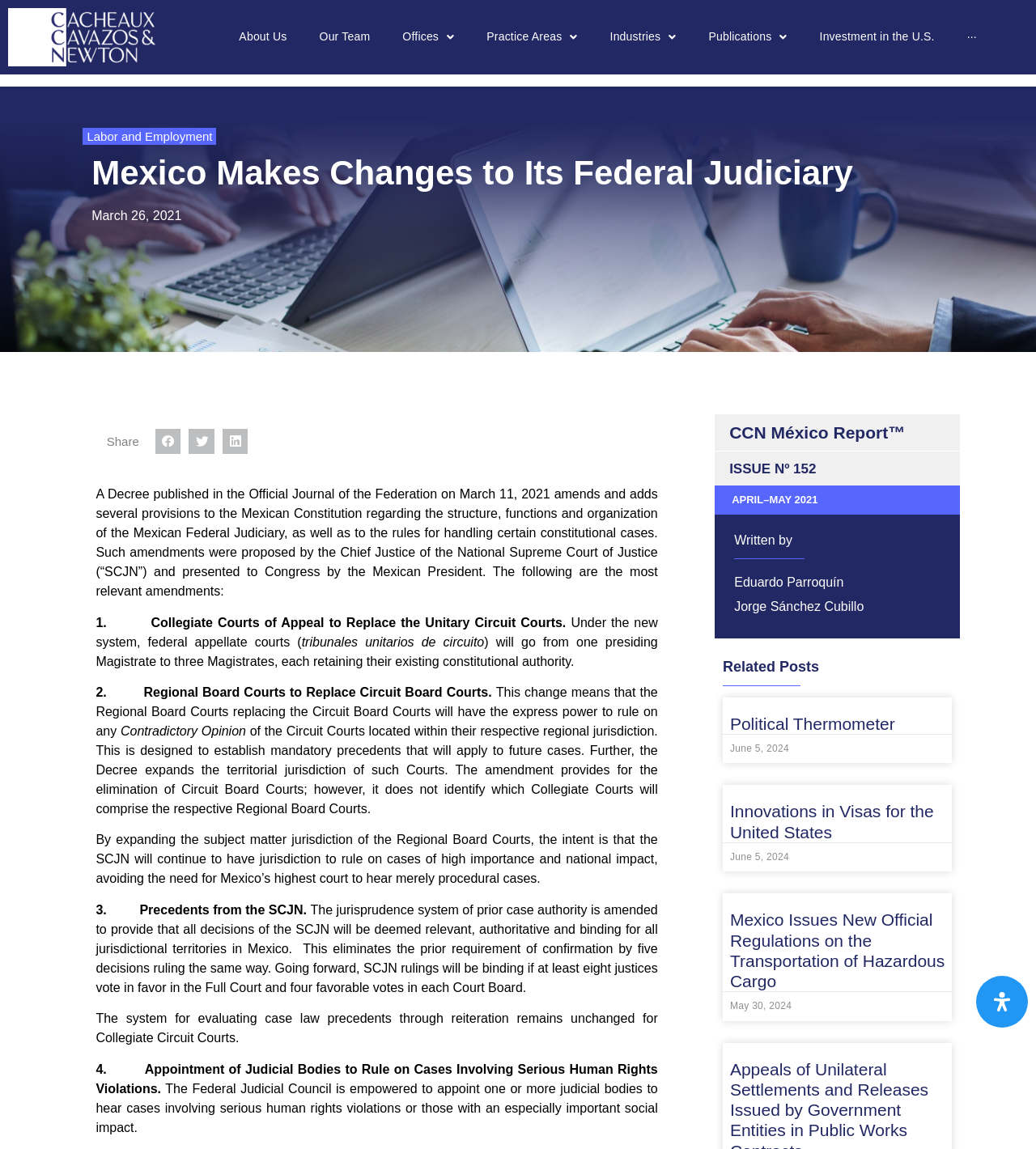Find the bounding box coordinates for the HTML element described as: "Our Team". The coordinates should consist of four float values between 0 and 1, i.e., [left, top, right, bottom].

[0.3, 0.018, 0.365, 0.047]